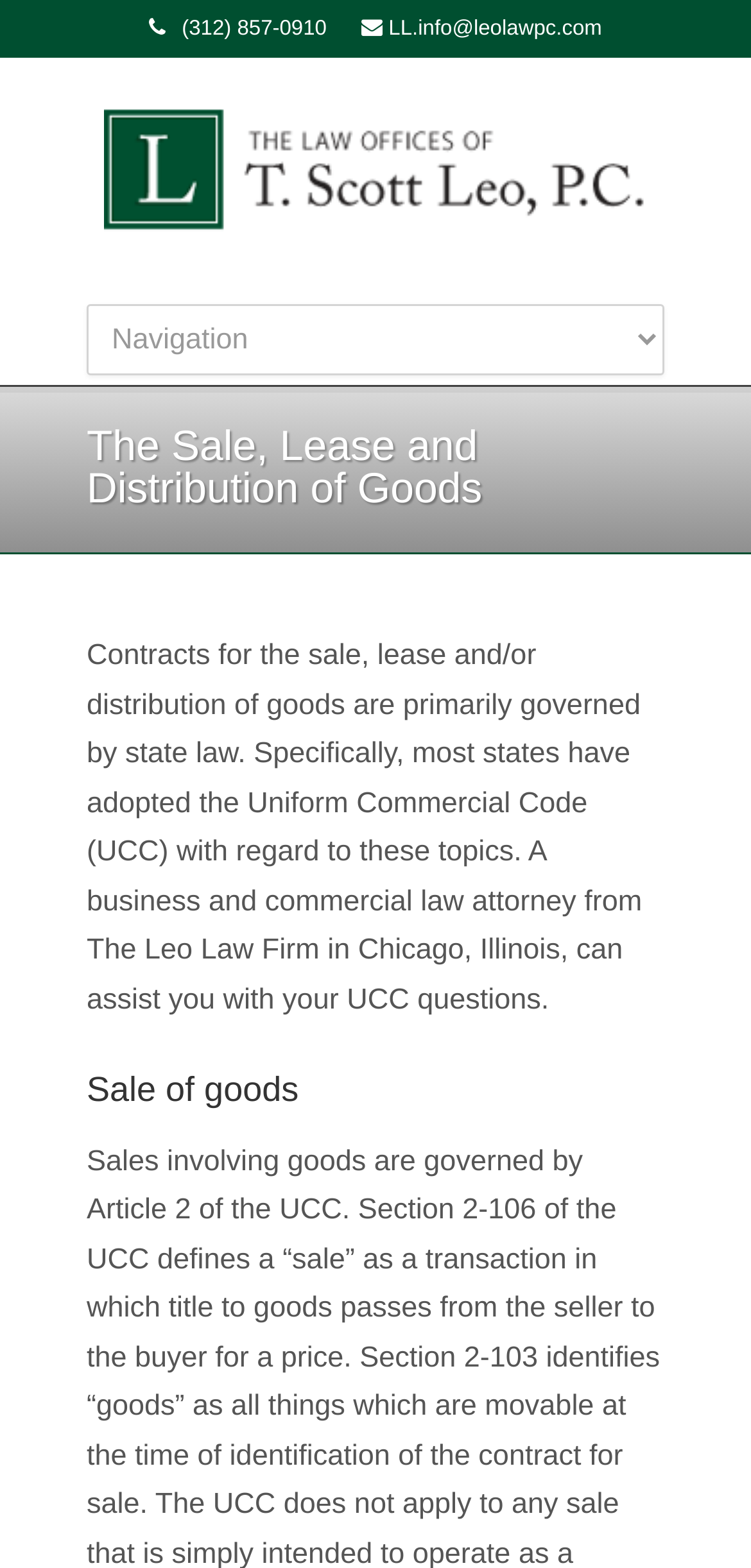What is the topic of the webpage?
Kindly give a detailed and elaborate answer to the question.

I found the topic of the webpage by looking at the heading elements. The main heading on the webpage is 'The Sale, Lease and Distribution of Goods', which indicates that the webpage is about this topic.